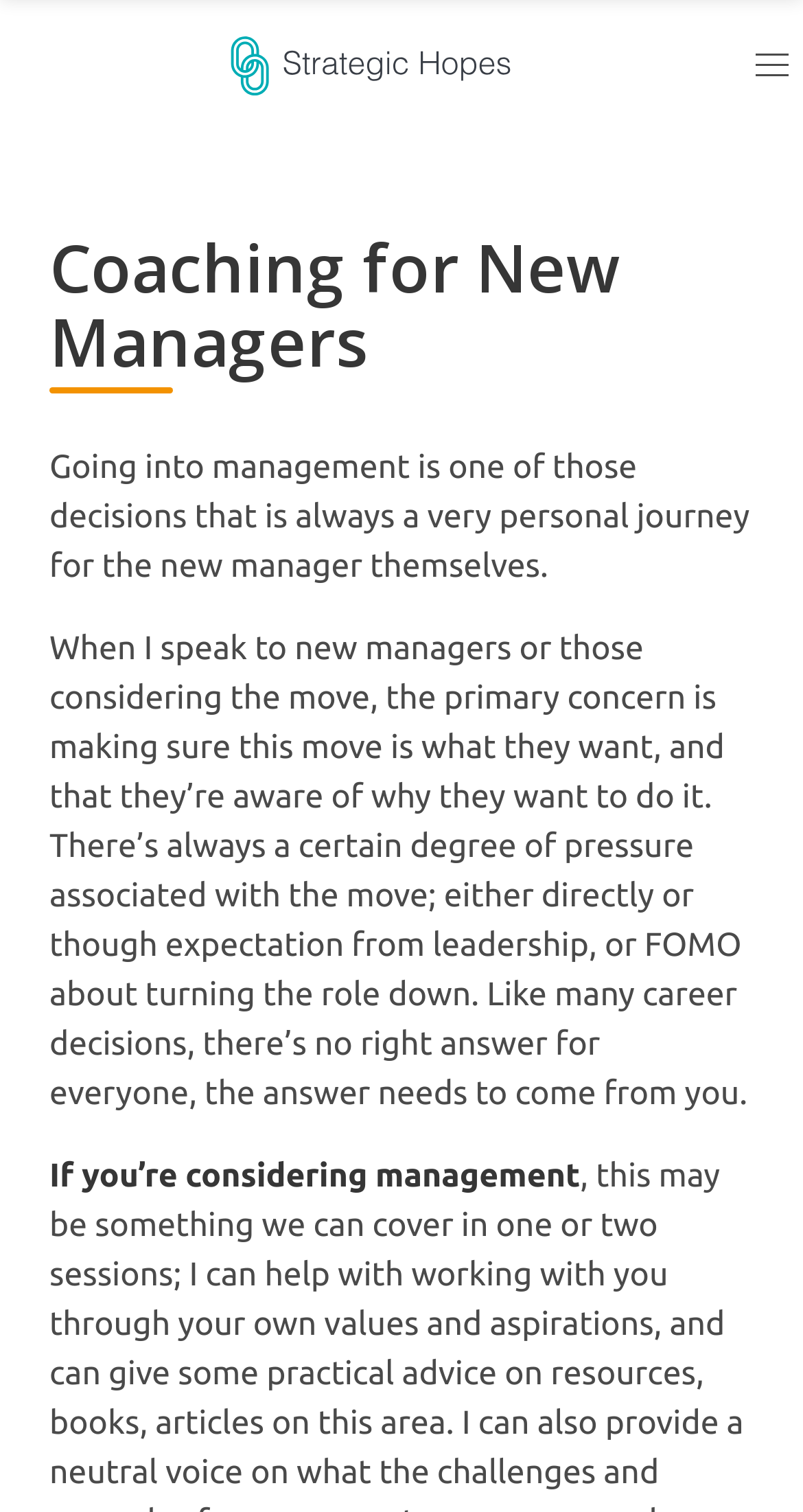Respond to the question below with a single word or phrase:
What is the primary concern of new managers?

Making sure the move is what they want